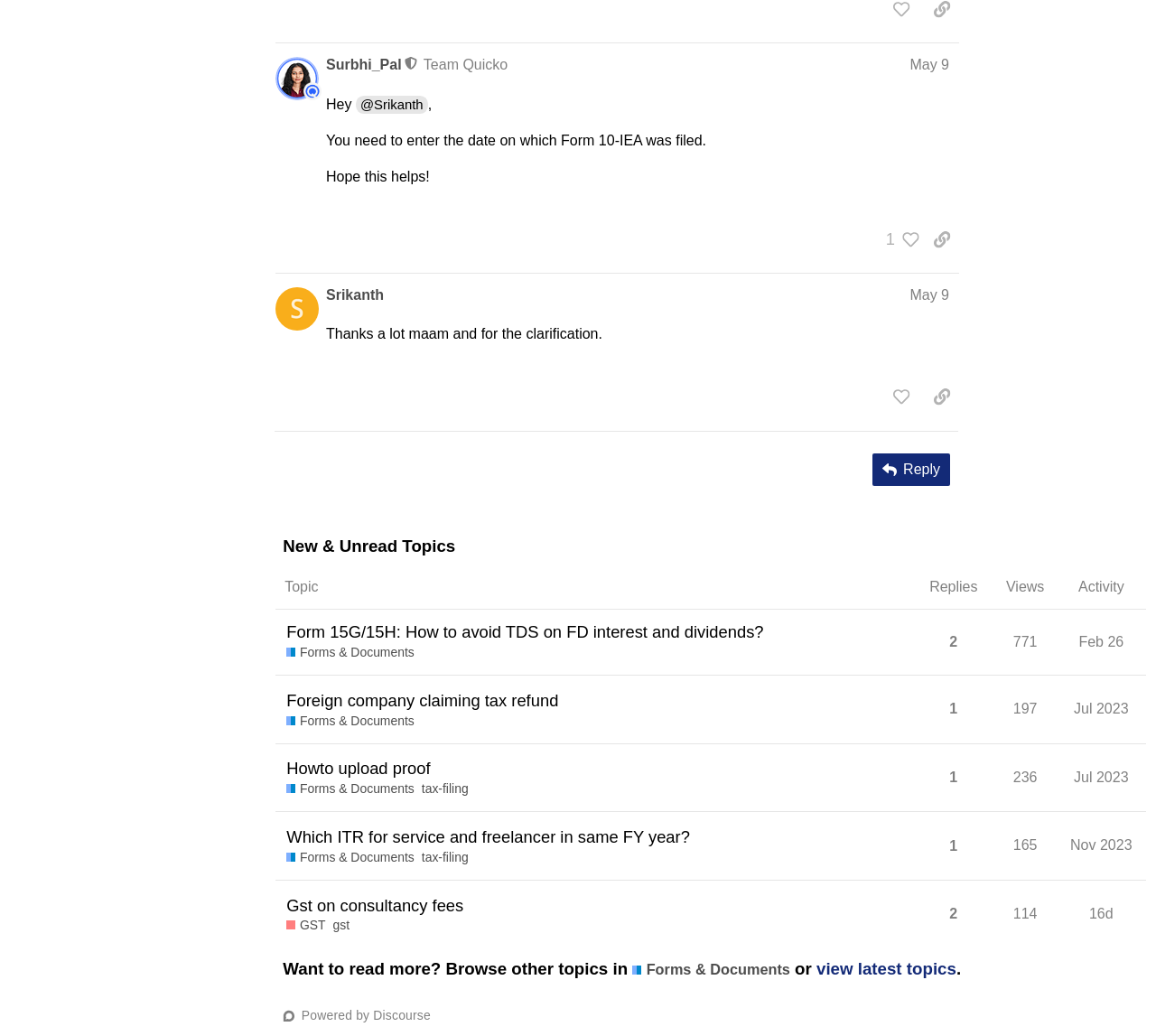What is the date of the post by @Srikanth?
Refer to the image and respond with a one-word or short-phrase answer.

May 9